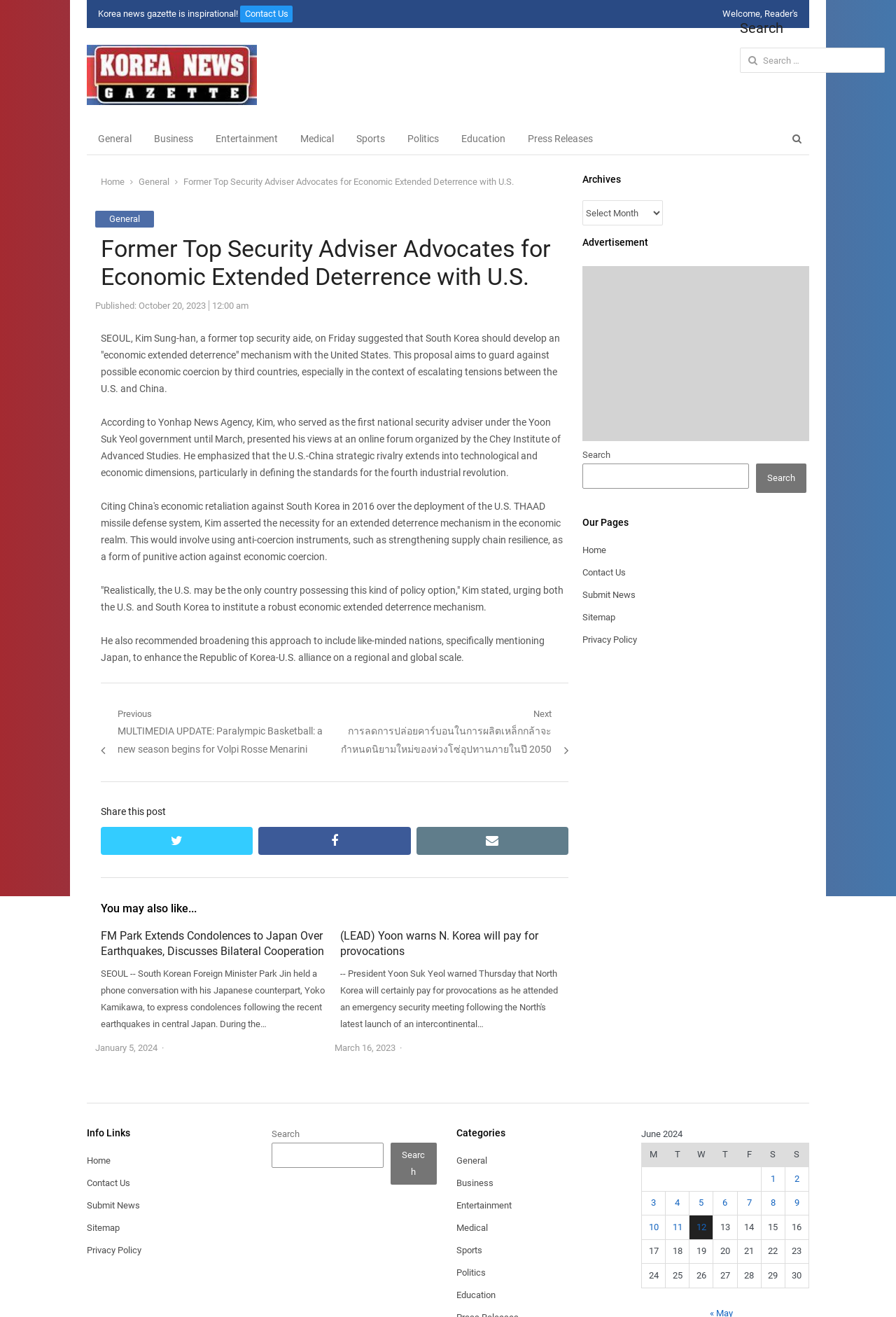Provide a short answer using a single word or phrase for the following question: 
What is the name of the news agency mentioned in the article?

Yonhap News Agency